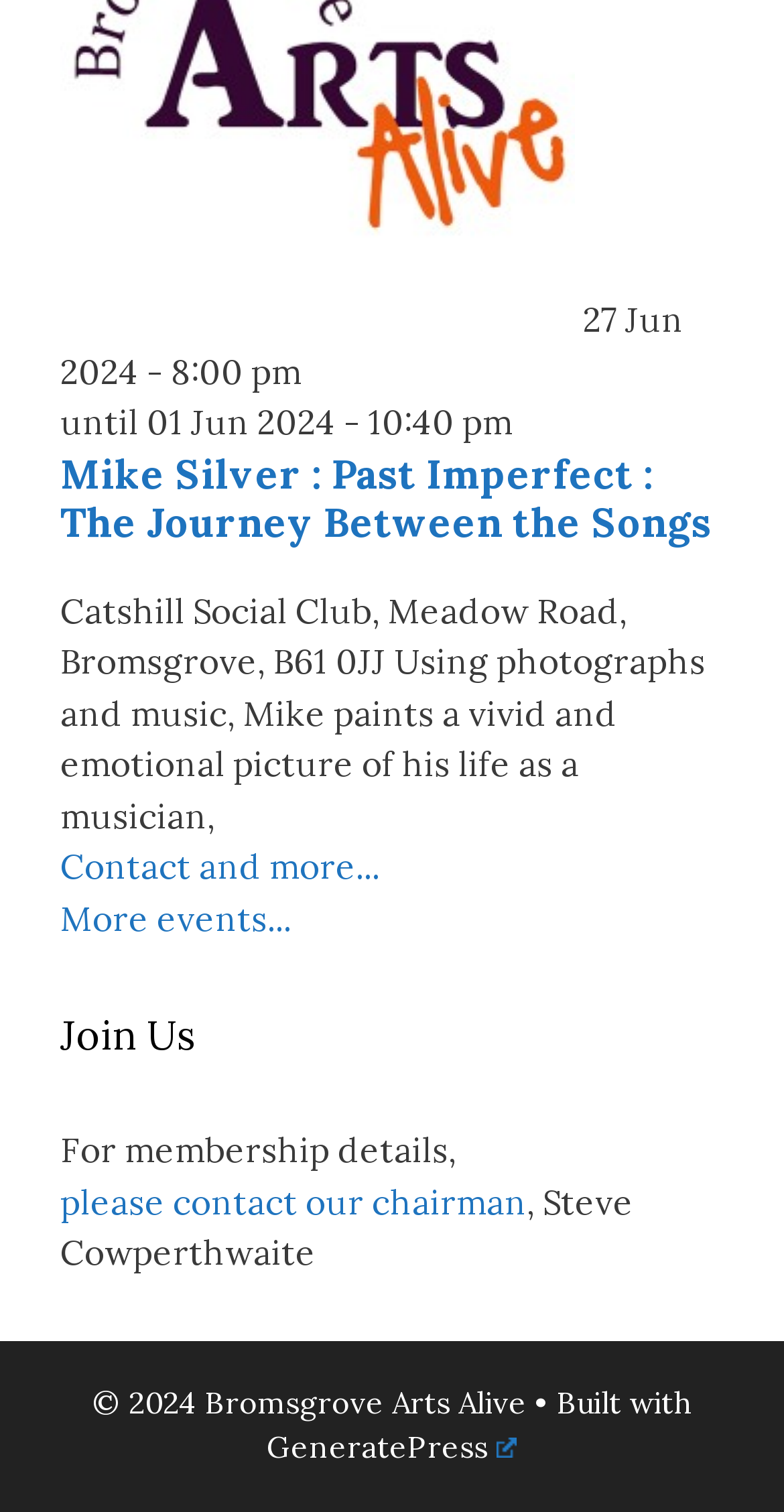Provide a short, one-word or phrase answer to the question below:
What is the theme of the event?

Music